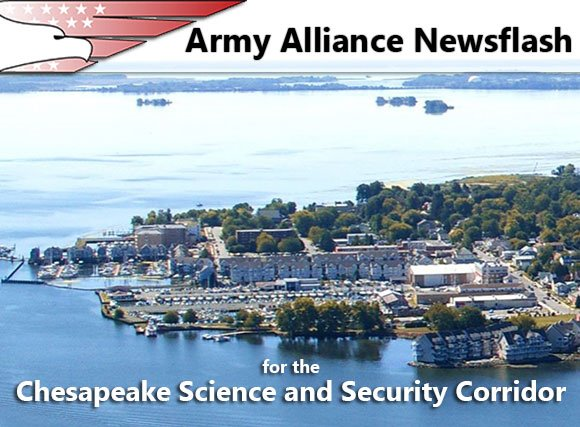What is the focus of the newsflash?
Examine the image and give a concise answer in one word or a short phrase.

Chesapeake Science and Security Corridor